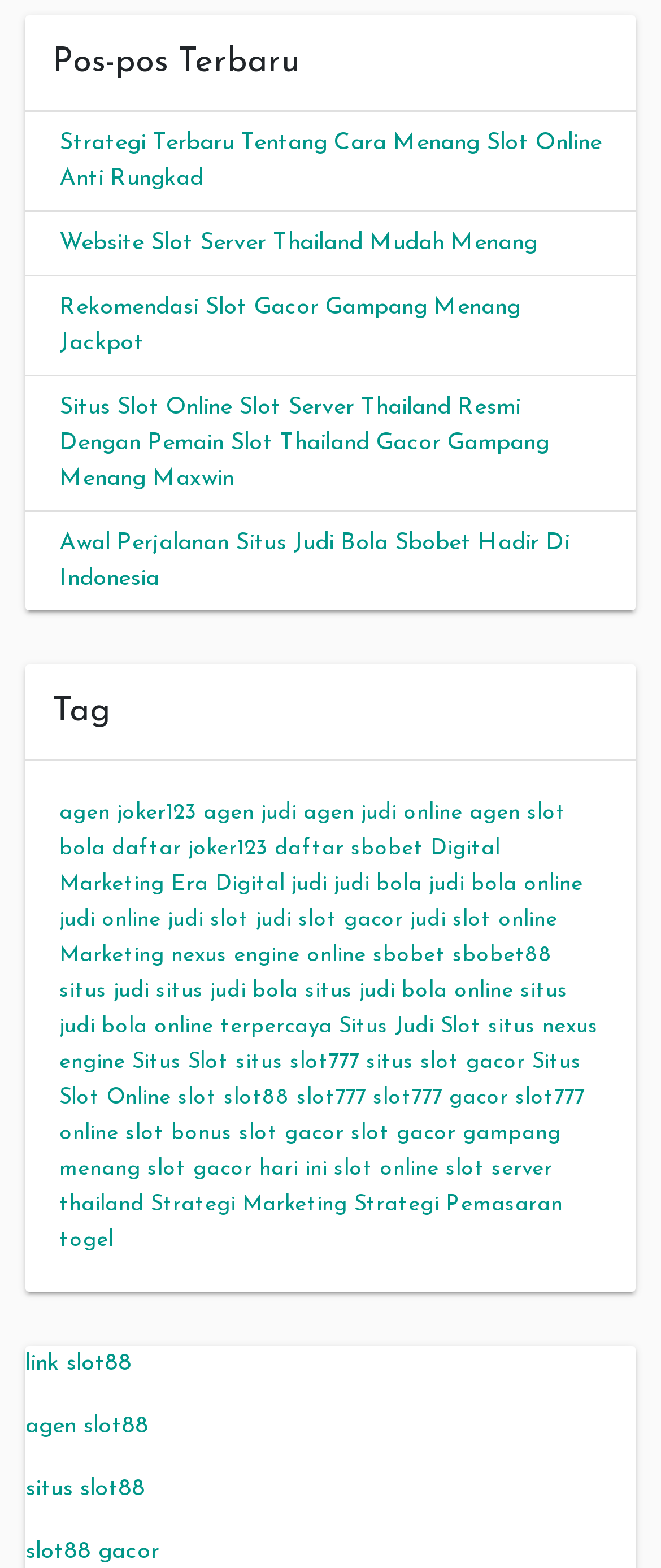Locate the bounding box coordinates of the segment that needs to be clicked to meet this instruction: "Click on the link 'Situs Slot Online Slot Server Thailand Resmi Dengan Pemain Slot Thailand Gacor Gampang Menang Maxwin'".

[0.09, 0.252, 0.831, 0.313]